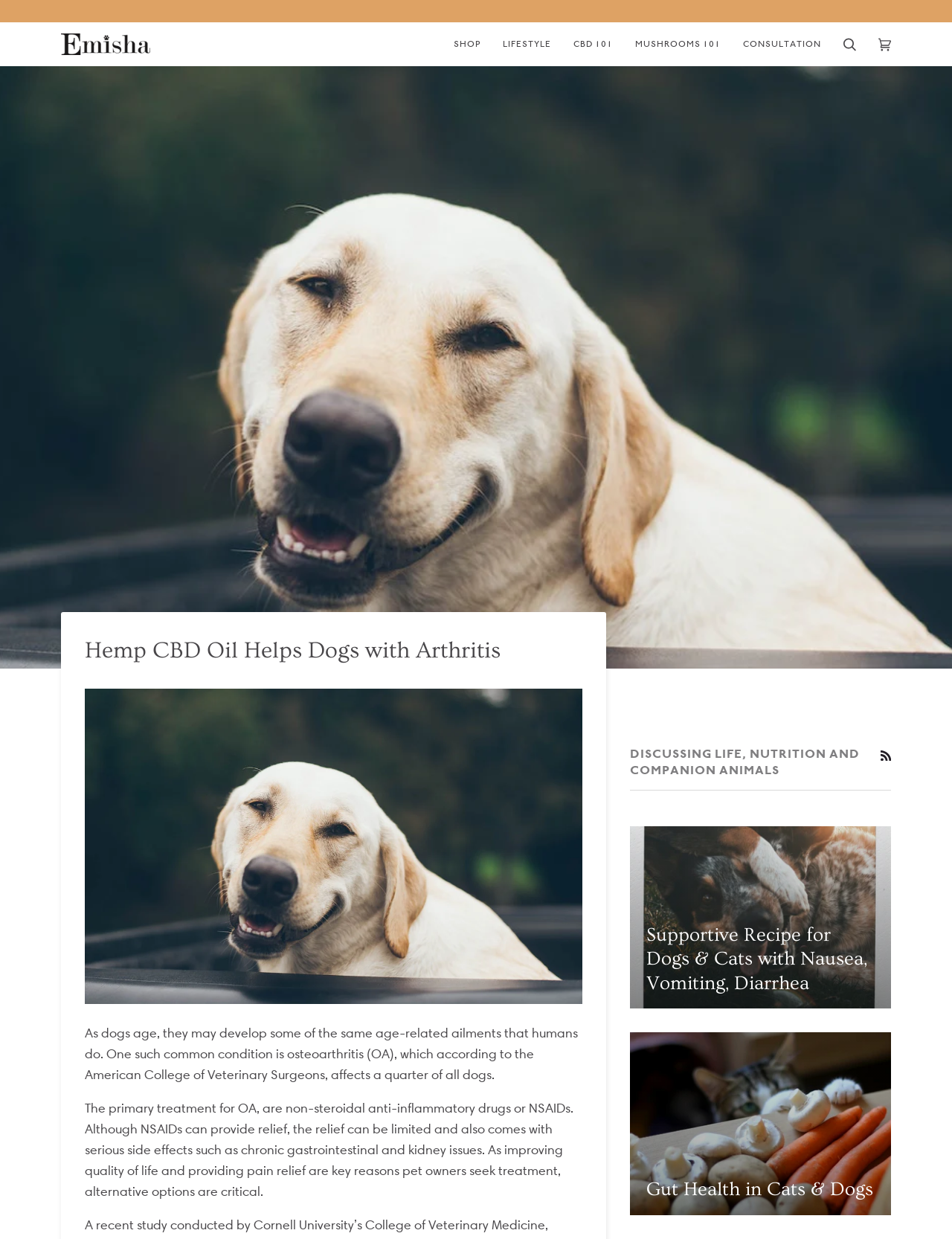What is the purpose of improving quality of life and providing pain relief in pet treatment?
Provide a thorough and detailed answer to the question.

As stated in the webpage, improving quality of life and providing pain relief are key reasons pet owners seek treatment for their dogs, as mentioned in the paragraph that starts with 'As improving quality of life...'.